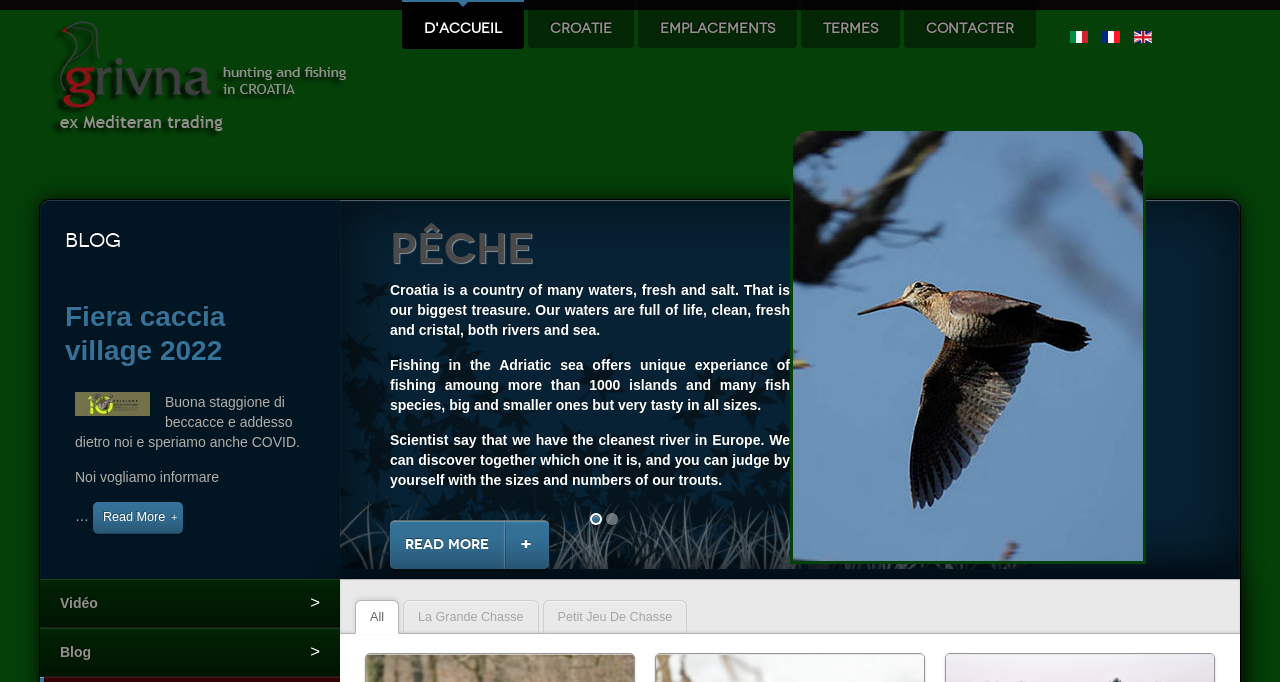How many 'Read More' links are there on the webpage?
Answer the question with detailed information derived from the image.

I searched the webpage and found three 'Read More' links, one associated with each of the 'Pêche', 'Chasse', and 'Fiera caccia village 2022' sections, so there are 3 'Read More' links on the webpage.